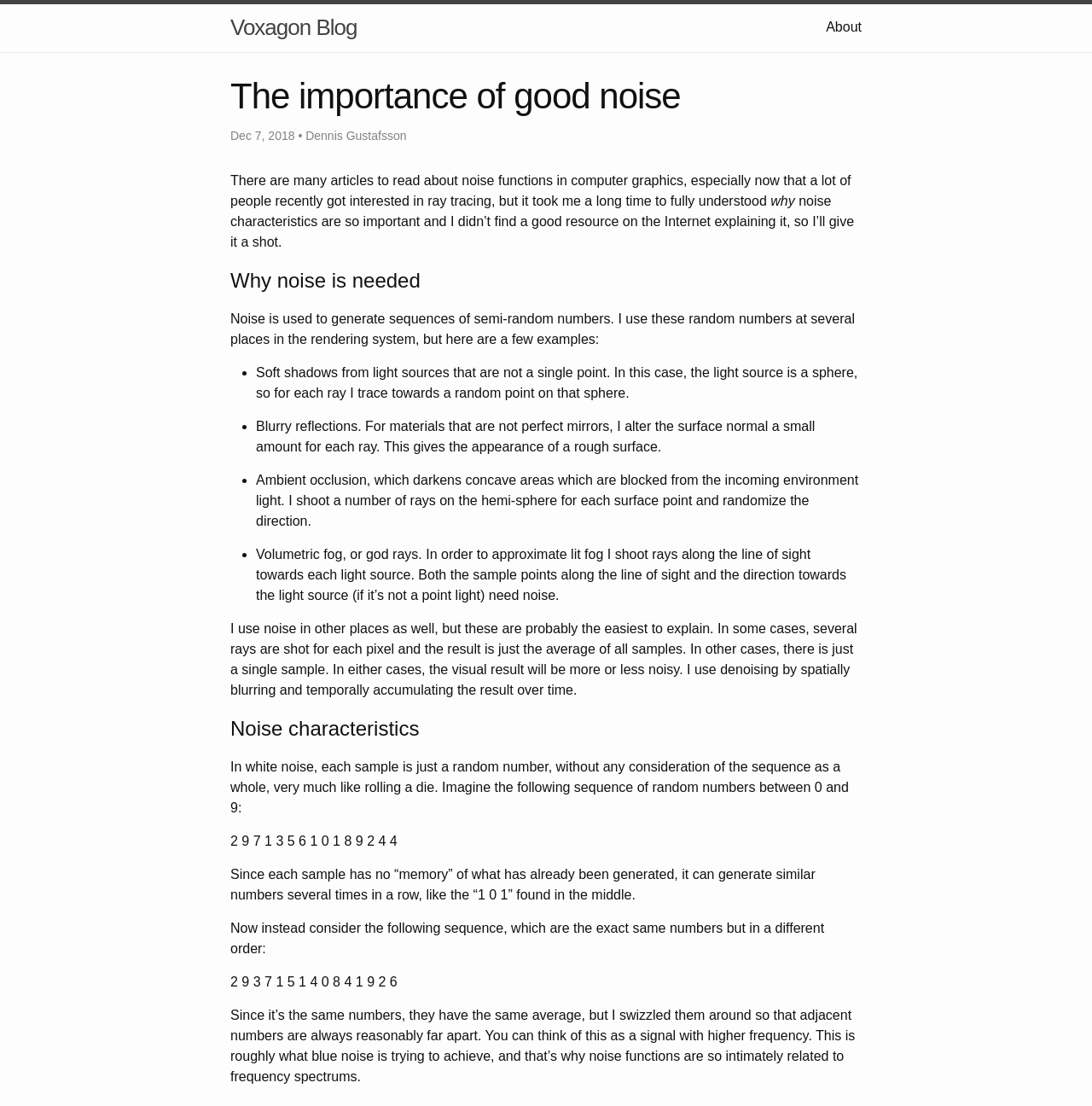Answer the question below using just one word or a short phrase: 
What is the difference between white noise and blue noise?

White noise has no memory, blue noise has higher frequency